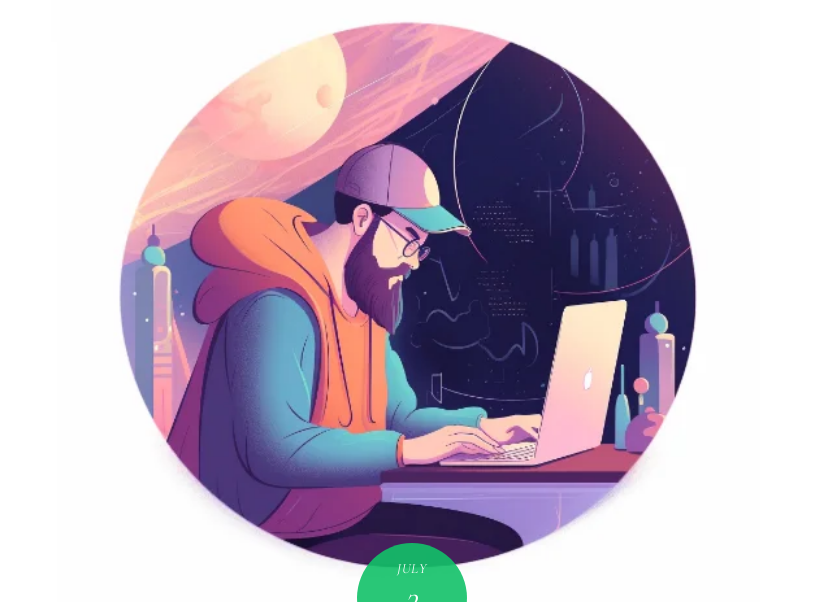What is the dominant color of the man's hoodie?
Provide an in-depth answer to the question, covering all aspects.

According to the caption, the man is wearing a bright orange hoodie layered over a light blue shirt, making orange the dominant color of his hoodie.